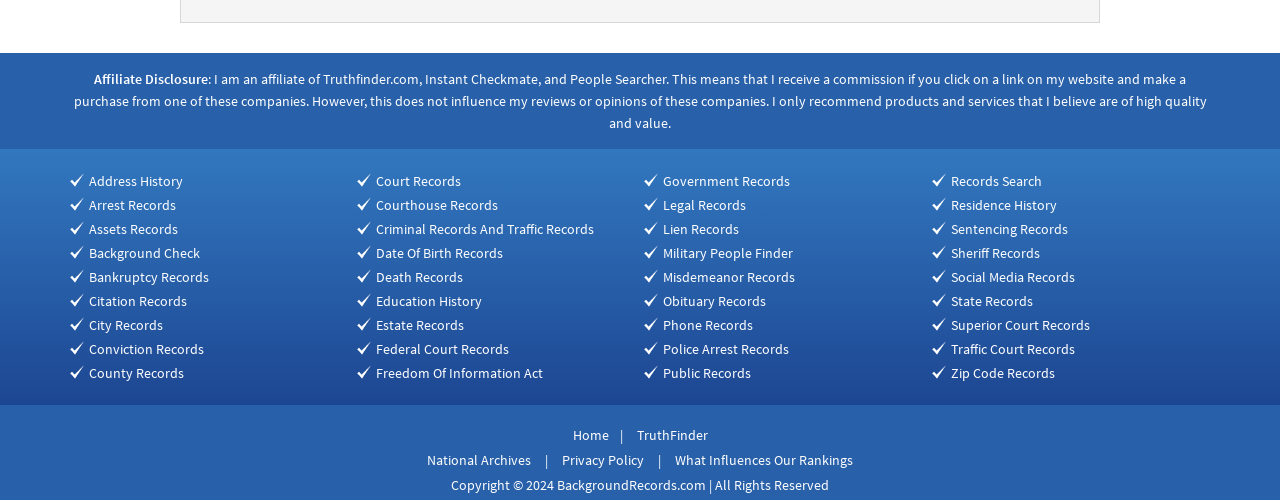How many navigation links are available at the top of the webpage?
From the image, respond using a single word or phrase.

3